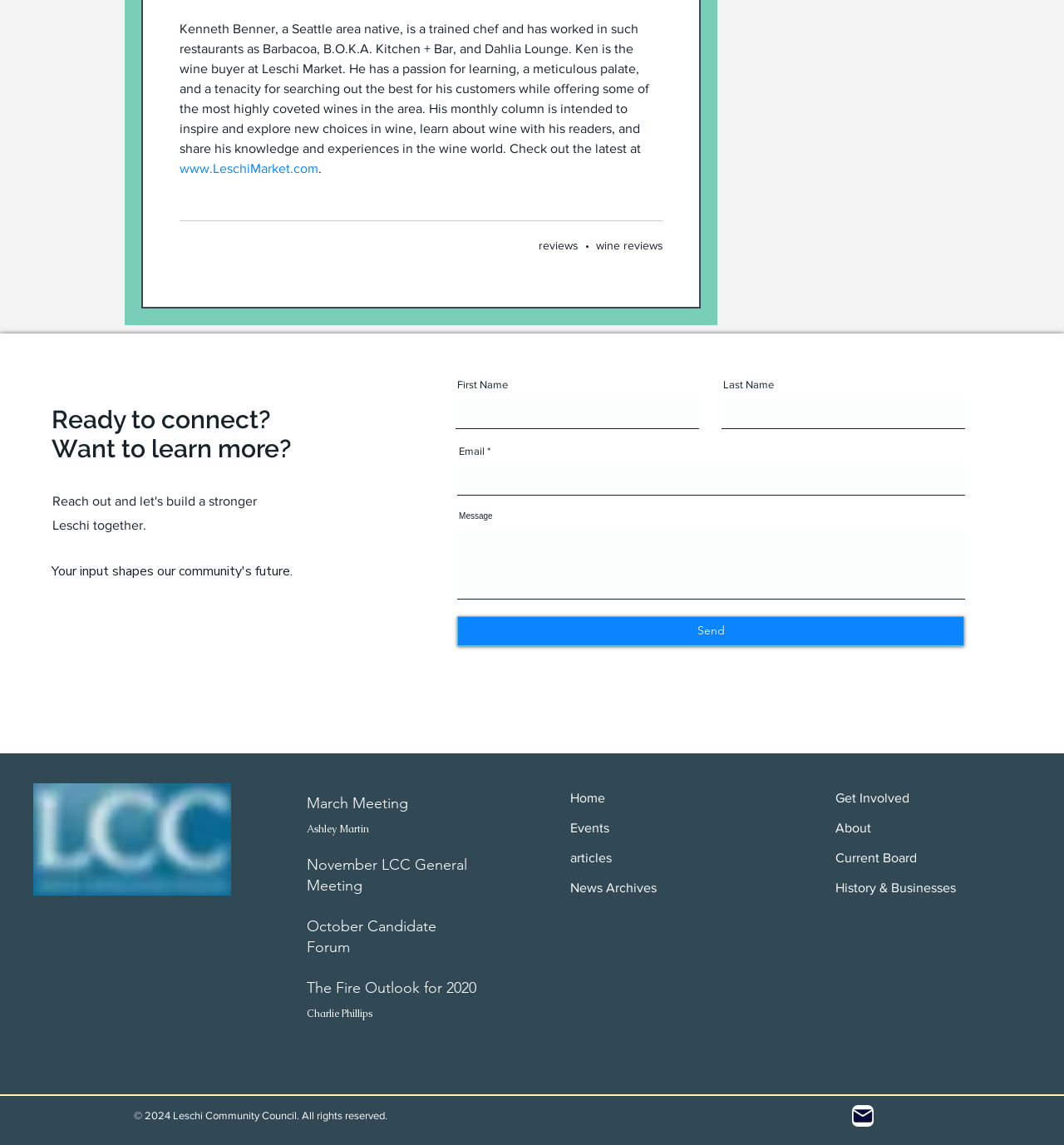Determine the bounding box for the described HTML element: "aria-label="Twitter"". Ensure the coordinates are four float numbers between 0 and 1 in the format [left, top, right, bottom].

None